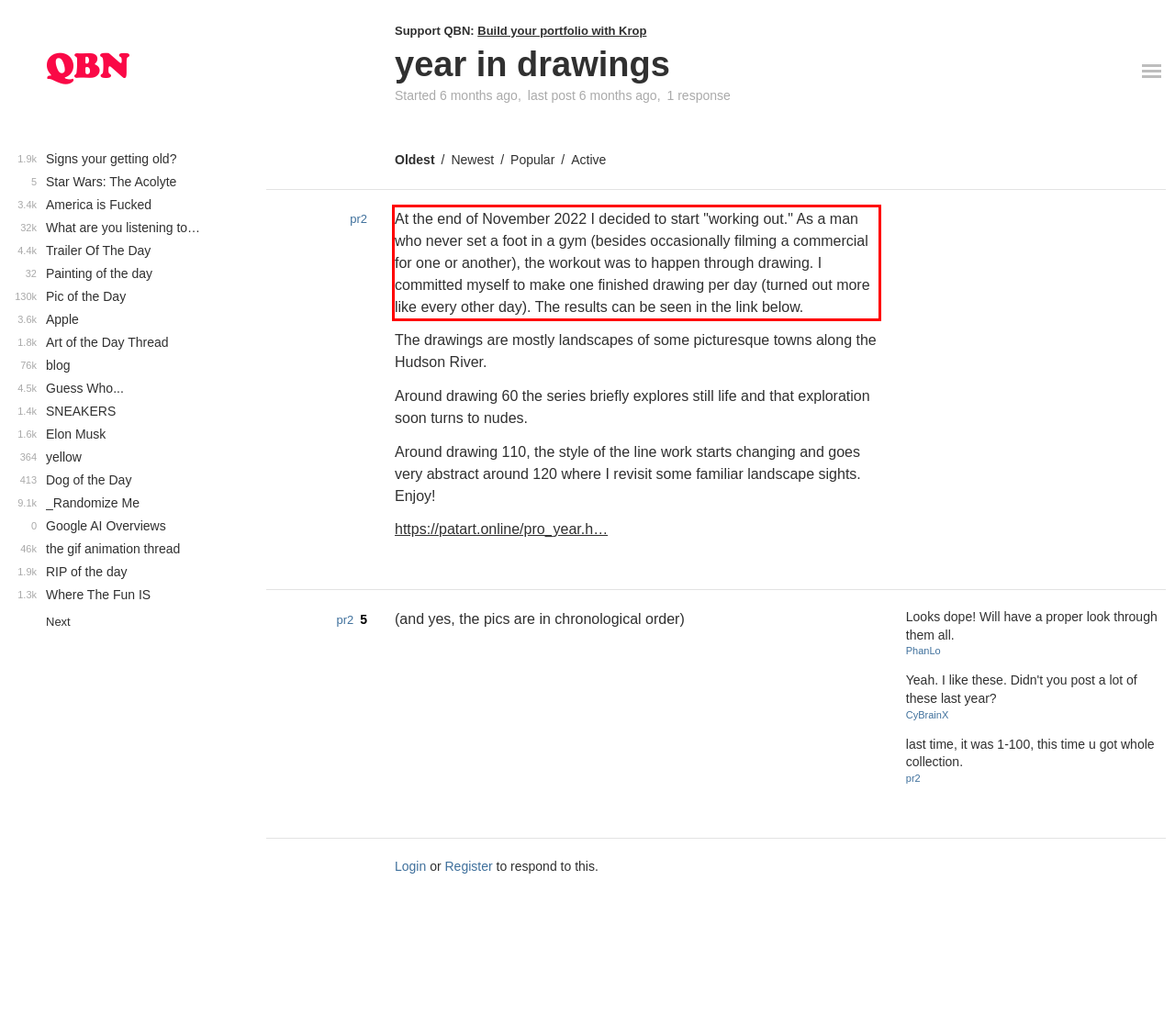Extract and provide the text found inside the red rectangle in the screenshot of the webpage.

At the end of November 2022 I decided to start "working out." As a man who never set a foot in a gym (besides occasionally filming a commercial for one or another), the workout was to happen through drawing. I committed myself to make one finished drawing per day (turned out more like every other day). The results can be seen in the link below.